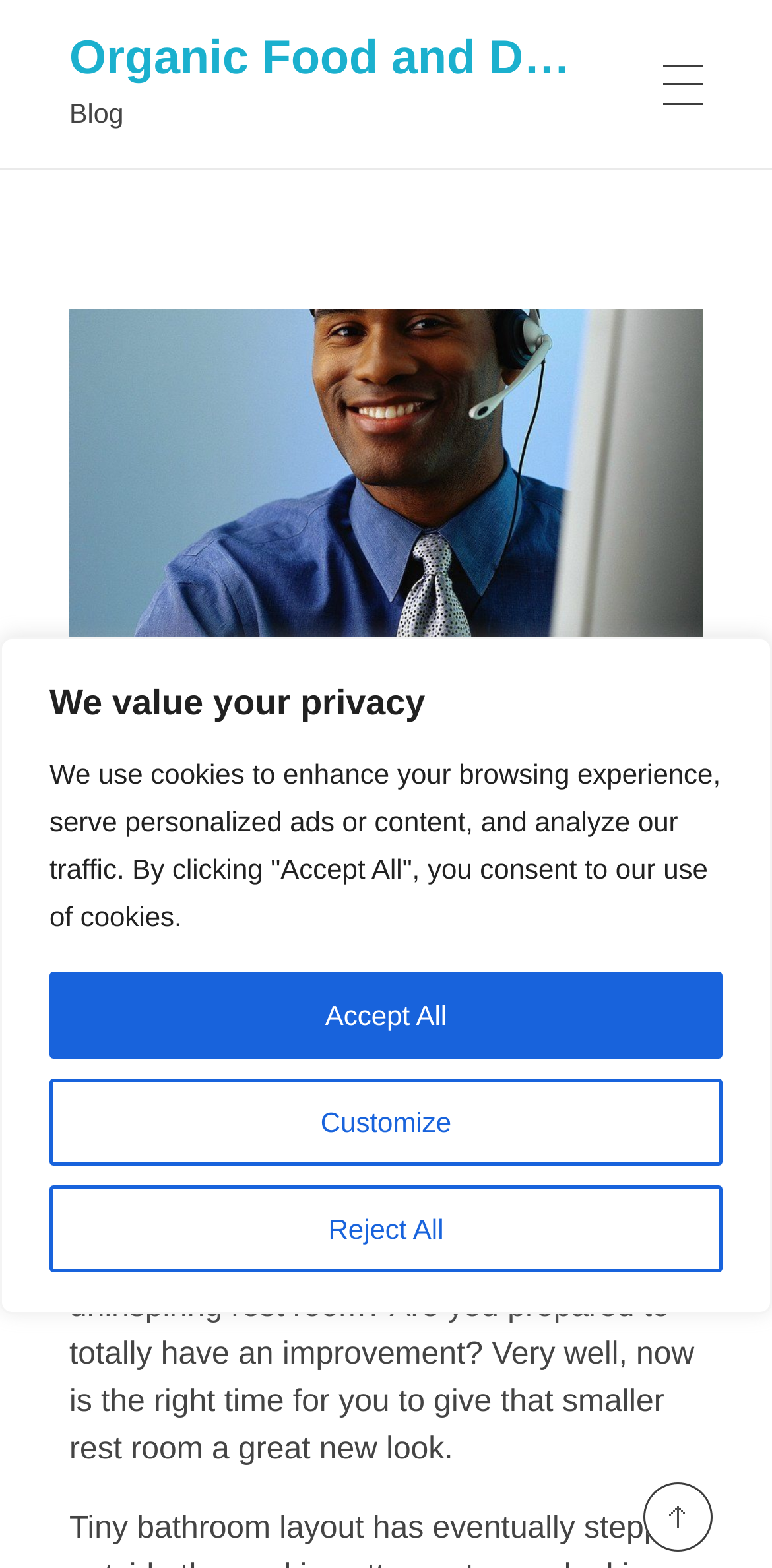What is the current state of the restroom being described?
Please provide a detailed and comprehensive answer to the question.

The text 'Sick and tired of your very little and black, uninspiring rest room?' suggests that the current state of the restroom being described is small and uninspiring.